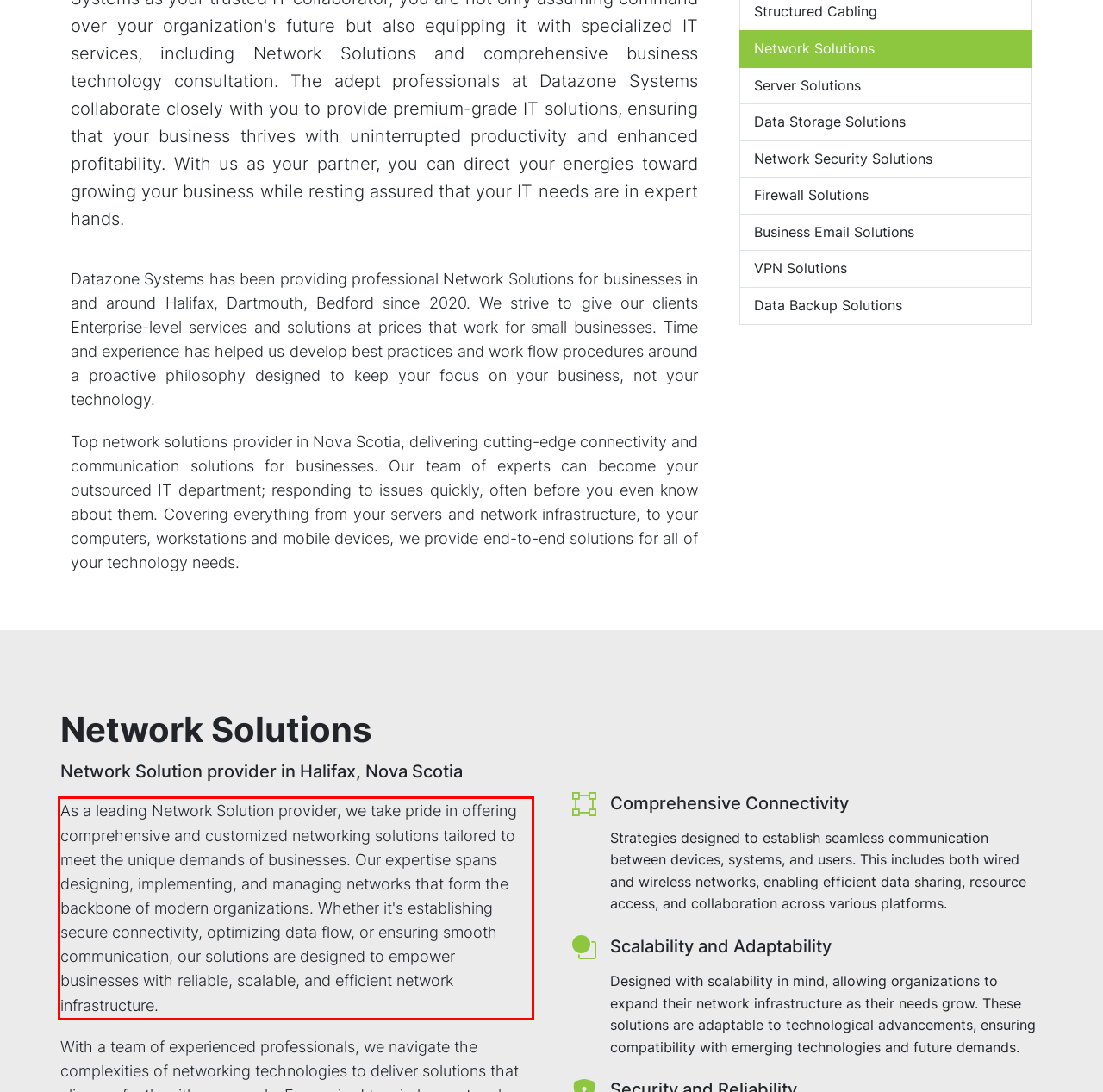Analyze the webpage screenshot and use OCR to recognize the text content in the red bounding box.

As a leading Network Solution provider, we take pride in offering comprehensive and customized networking solutions tailored to meet the unique demands of businesses. Our expertise spans designing, implementing, and managing networks that form the backbone of modern organizations. Whether it's establishing secure connectivity, optimizing data flow, or ensuring smooth communication, our solutions are designed to empower businesses with reliable, scalable, and efficient network infrastructure.